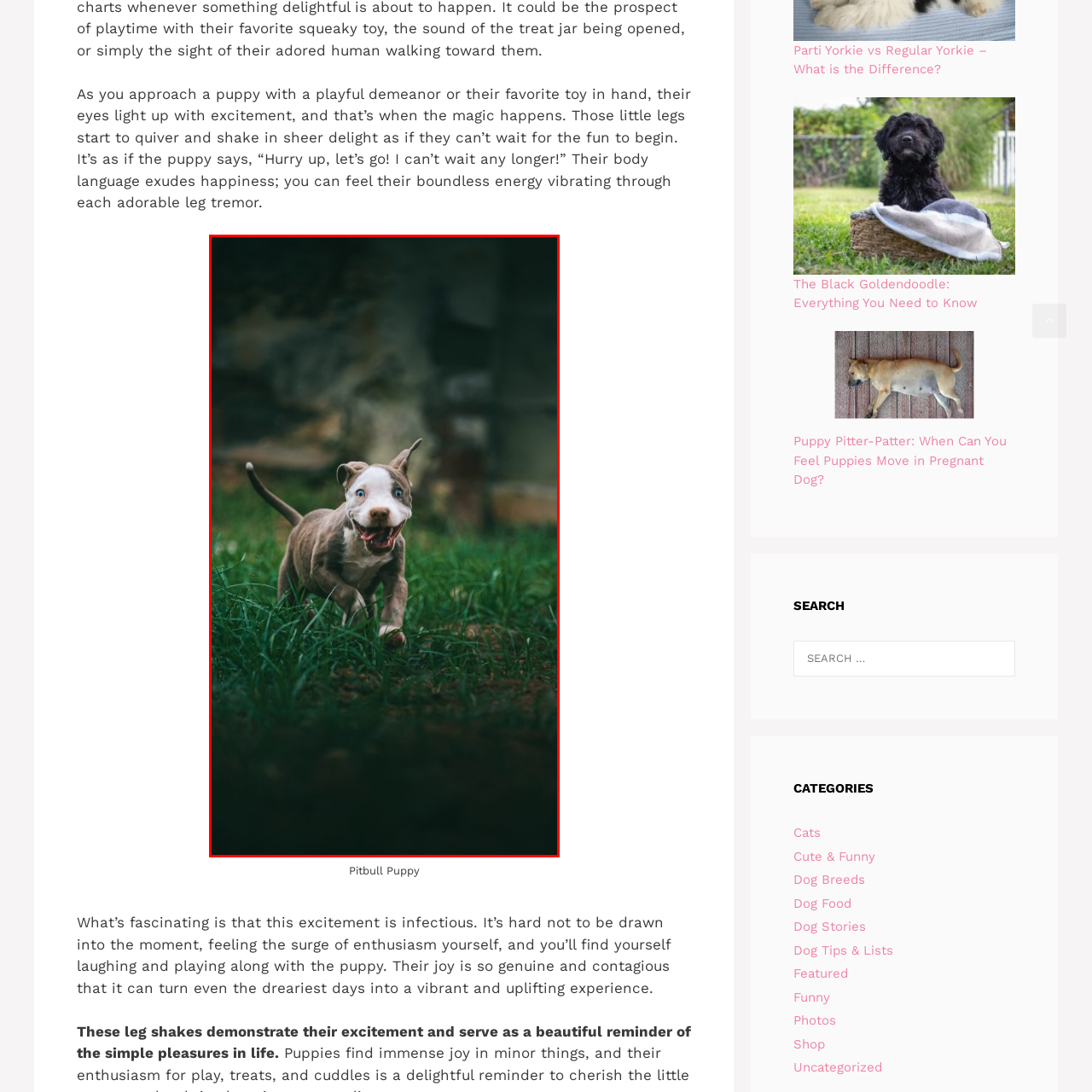What is the puppy doing in the image?
Observe the image inside the red bounding box and give a concise answer using a single word or phrase.

Running